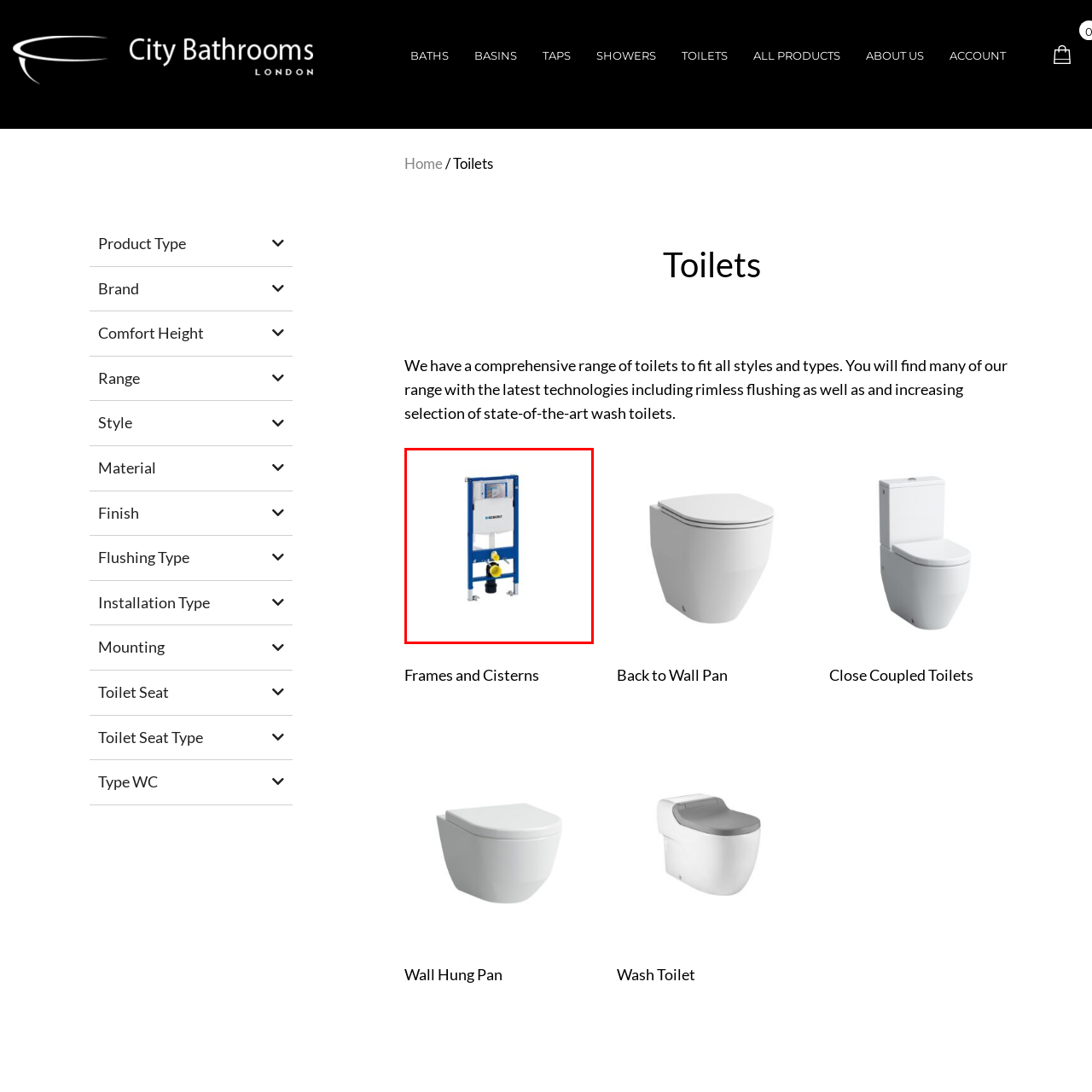Look at the region marked by the red box and describe it extensively.

The image showcases a wall-mounted toilet frame designed for use in conjunction with back-to-wall or wall-hung toilet installations. This frame, typically featuring a sturdy blue steel construction, includes necessary components such as a cistern and essential plumbing fixtures. Its design facilitates the installation of modern toilets, ensuring a clean and streamlined appearance in bathrooms. The frame's compact form allows for efficient use of space, making it suitable for both residential and commercial bathrooms. This particular model is part of the "Frames and Cisterns" category, a segment that emphasizes contemporary toilet solutions that combine functionality with aesthetic appeal.